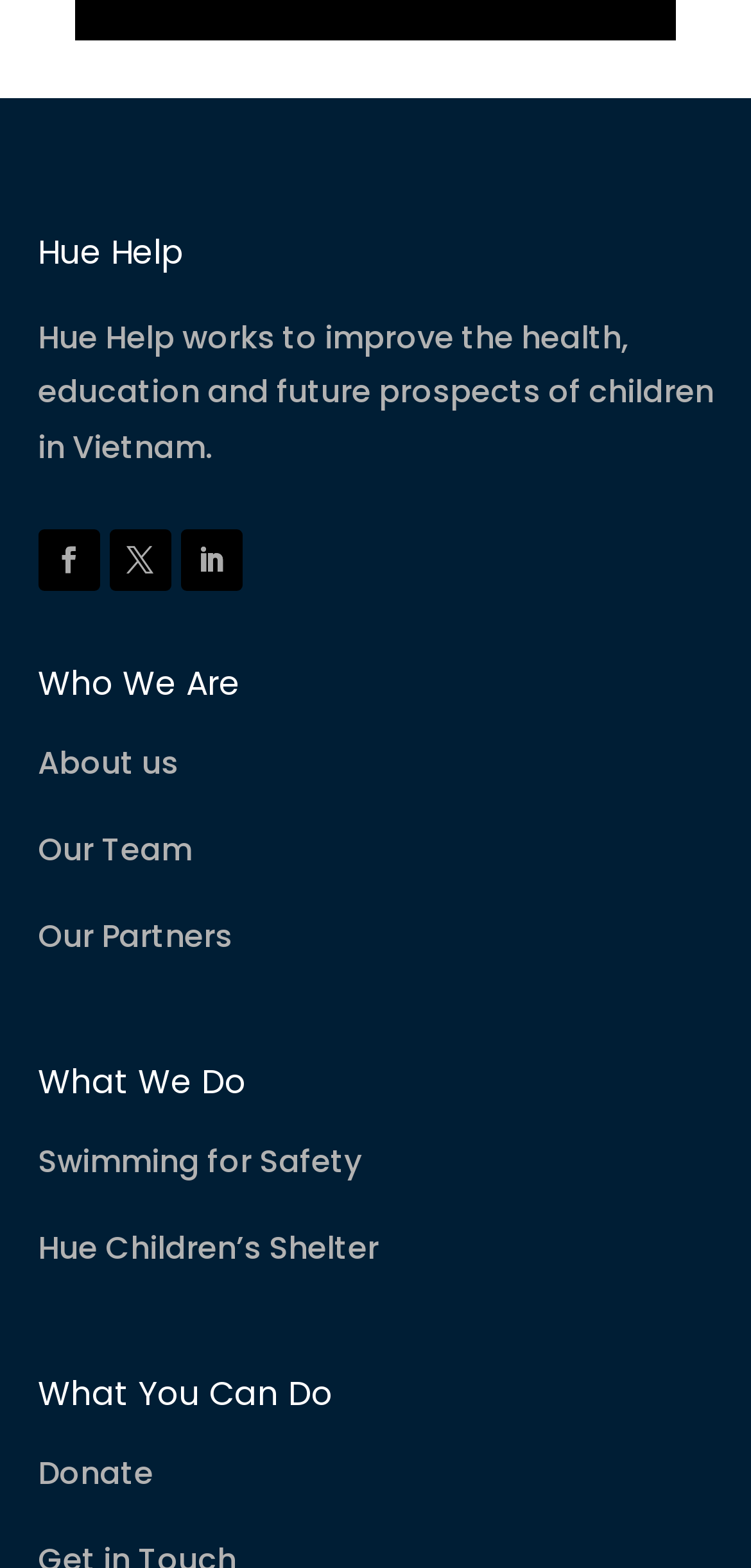Identify the bounding box coordinates of the HTML element based on this description: "Our Team".

[0.05, 0.528, 0.255, 0.556]